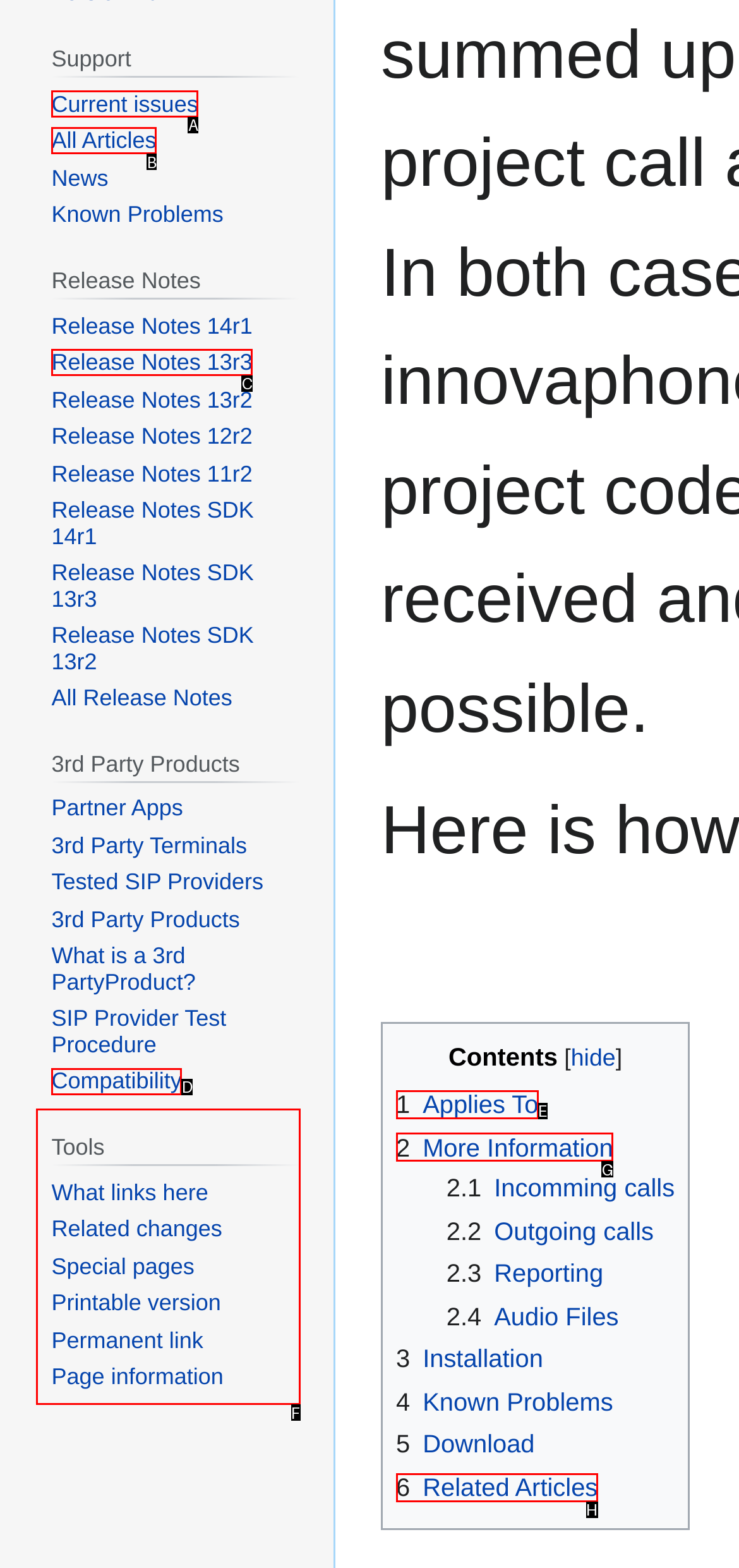Look at the highlighted elements in the screenshot and tell me which letter corresponds to the task: Access tools.

F